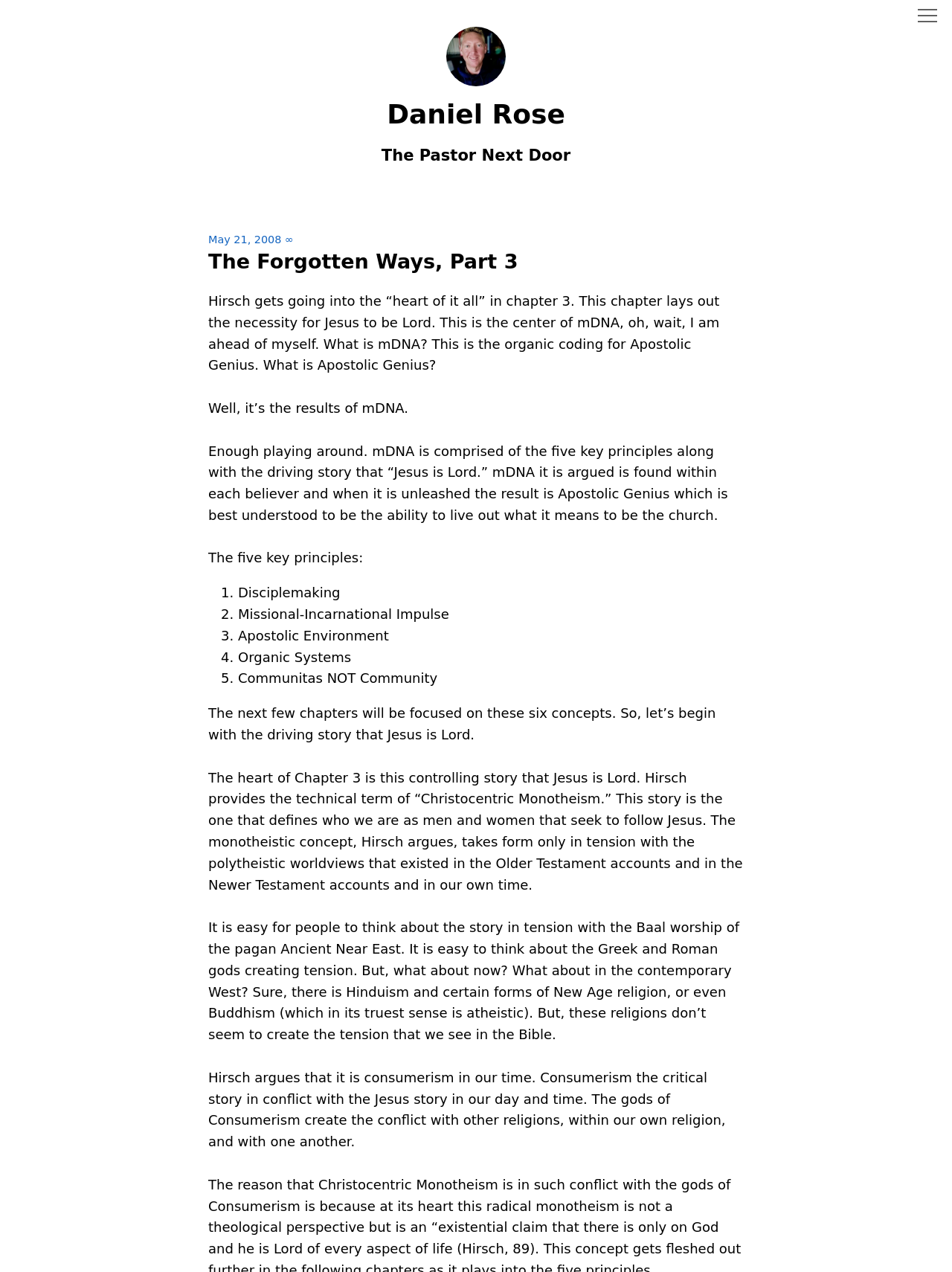What is the main topic of the chapter?
Refer to the screenshot and answer in one word or phrase.

Jesus is Lord